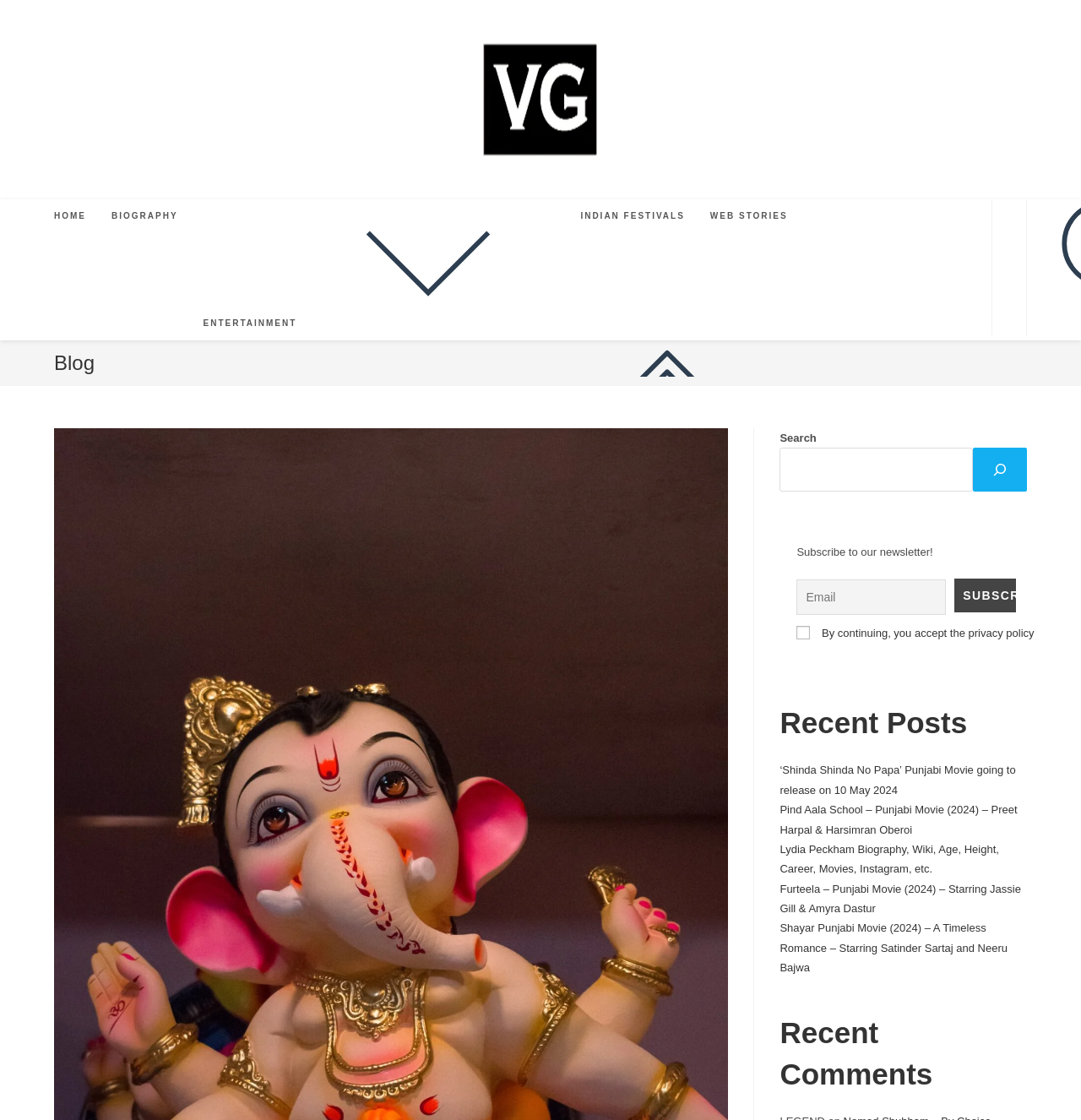What is the text of the first recent post?
Refer to the image and respond with a one-word or short-phrase answer.

'Shinda Shinda No Papa' Punjabi Movie